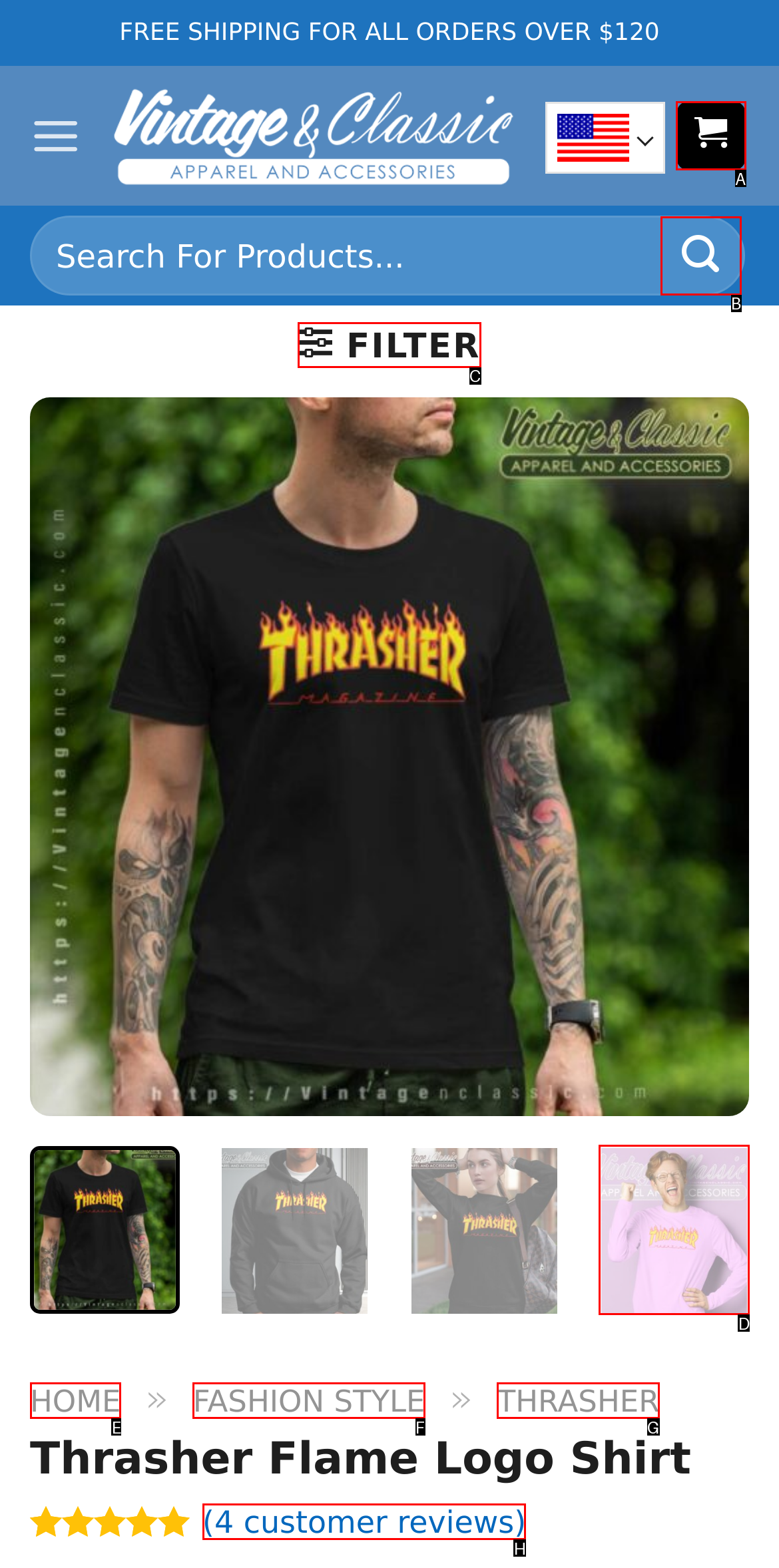Choose the HTML element to click for this instruction: View customer reviews Answer with the letter of the correct choice from the given options.

H